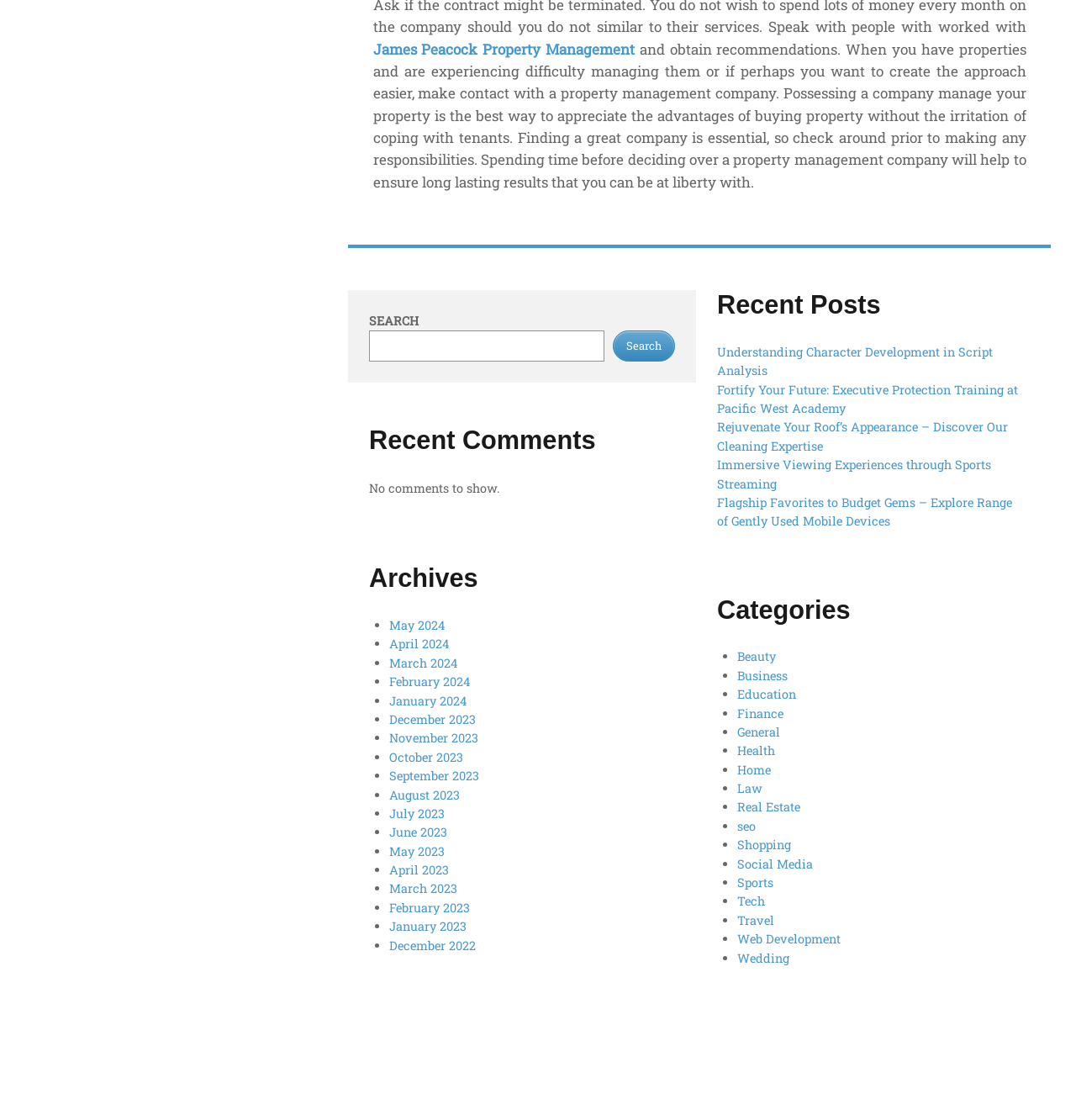Please determine the bounding box coordinates of the element's region to click in order to carry out the following instruction: "View archives". The coordinates should be four float numbers between 0 and 1, i.e., [left, top, right, bottom].

[0.343, 0.503, 0.627, 0.53]